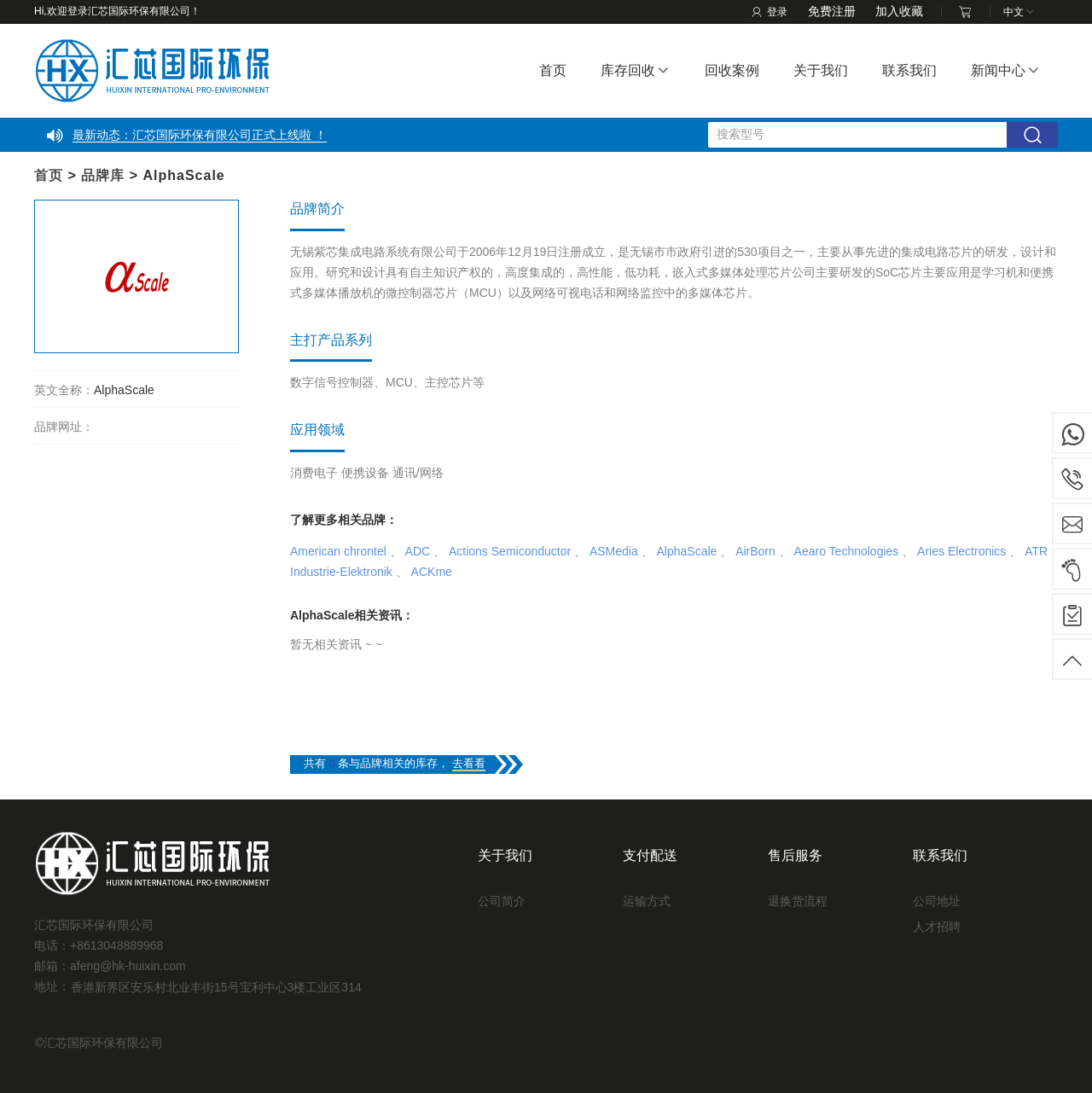What is the phone number of the company?
Answer the question with as much detail as you can, using the image as a reference.

I found the phone number of the company by looking at the StaticText element with the content '电话：' and the following StaticText element with the content '+8613048889968'.